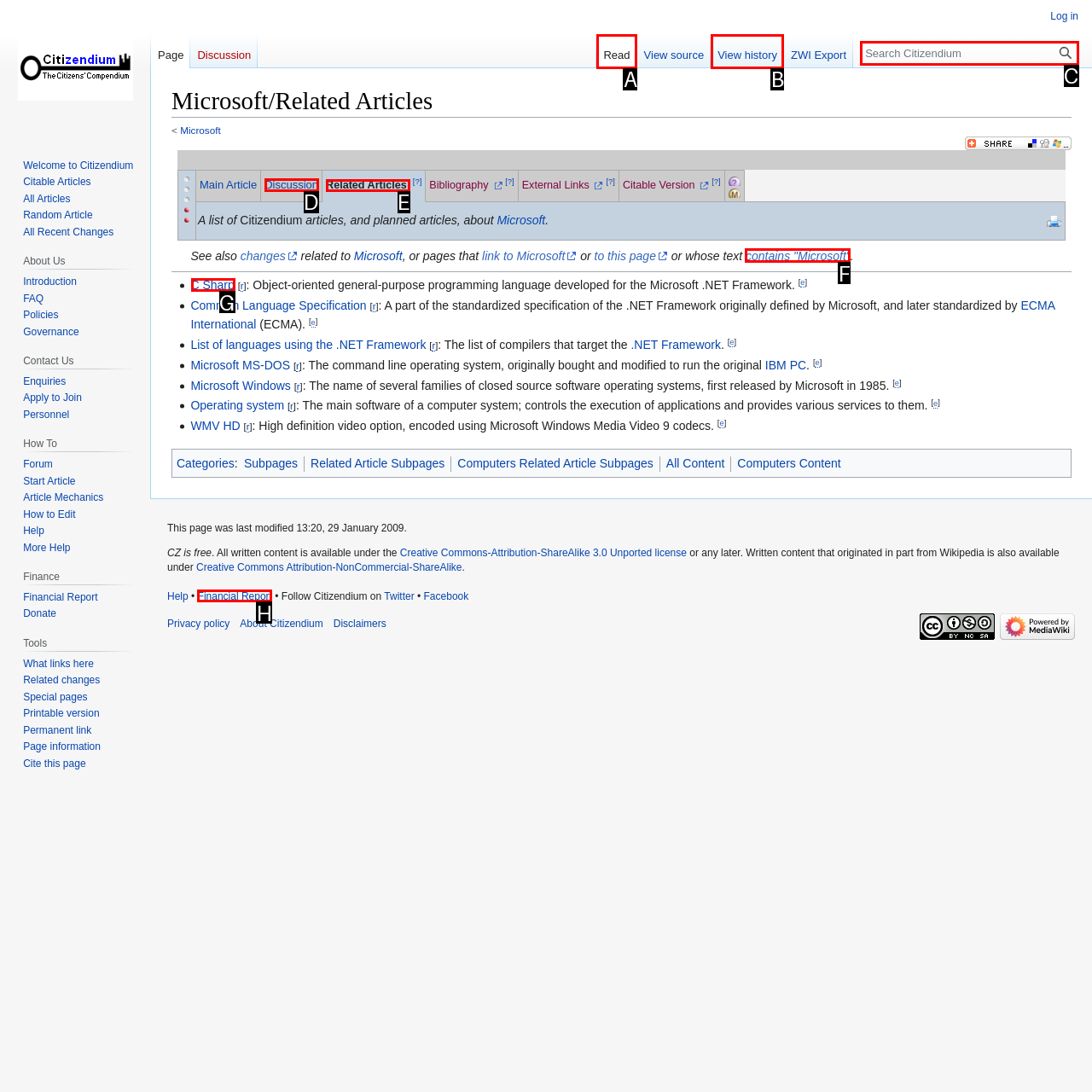Based on the choices marked in the screenshot, which letter represents the correct UI element to perform the task: Click the 'FREE CONSULTATION' link?

None